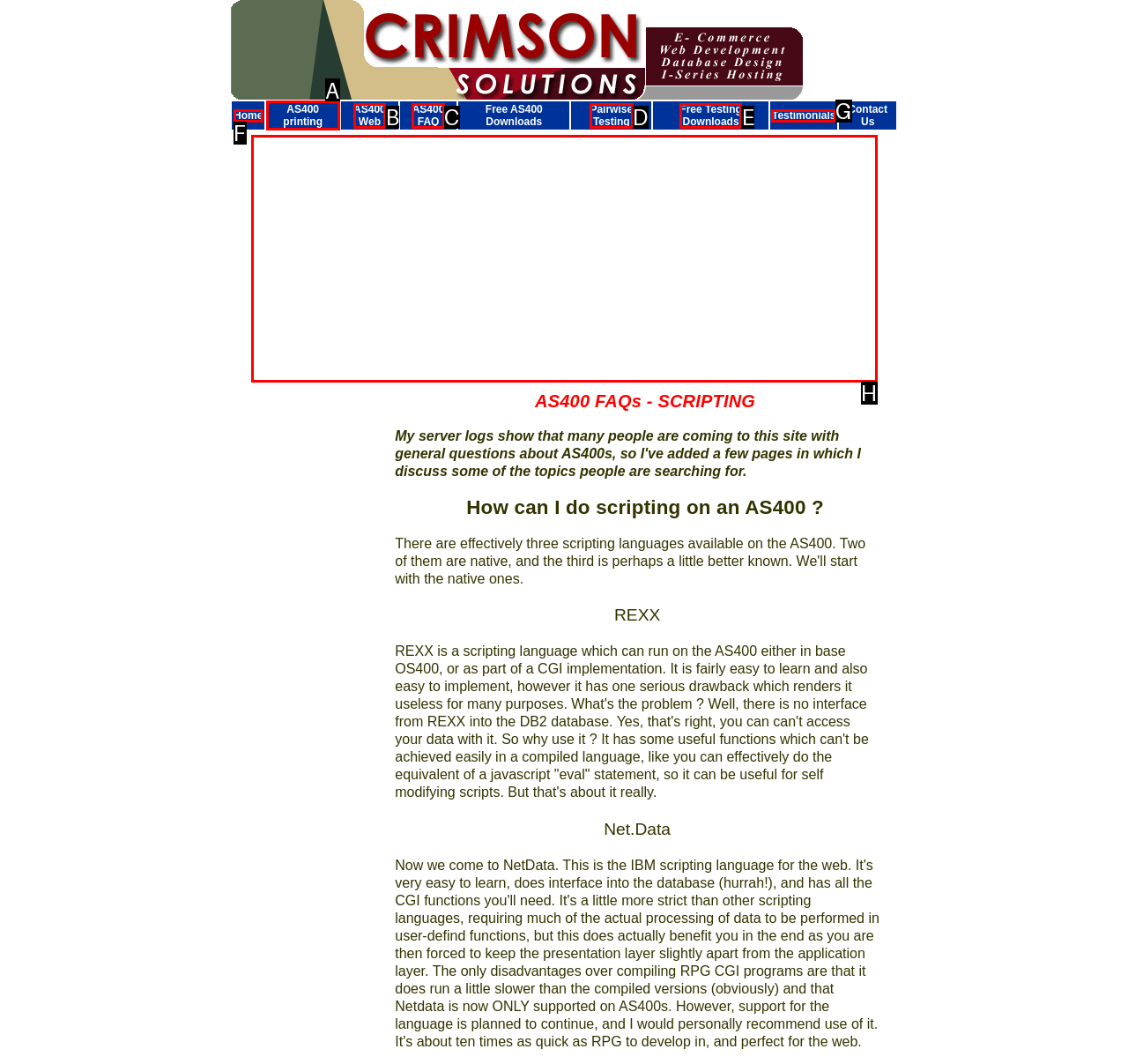Identify the appropriate choice to fulfill this task: View AS400 printing
Respond with the letter corresponding to the correct option.

A